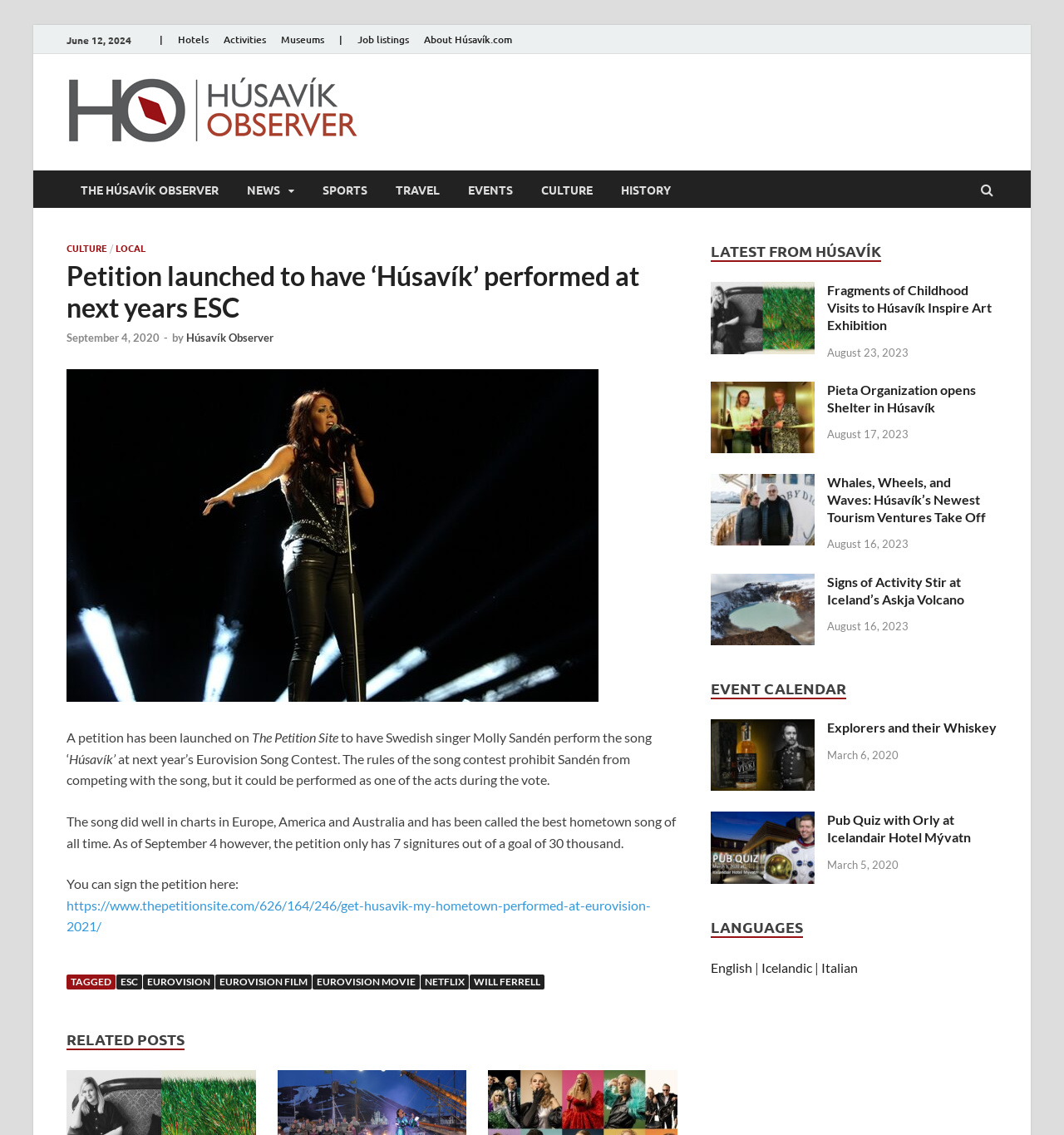Produce an elaborate caption capturing the essence of the webpage.

This webpage is about a petition to have Swedish singer Molly Sandén perform the song 'Húsavík' at next year's Eurovision Song Contest. The page has a header section with links to various categories such as 'Hotels', 'Activities', 'Museums', and 'Job listings'. Below the header, there is a section with a heading 'Petition launched to have ‘Húsavík’ performed at next years ESC' and a subheading 'CULTURE LOCAL'. 

The main content of the page is an article about the petition, which includes a brief description of the song's success in charts and the current status of the petition. The article also provides a link to sign the petition. 

On the right side of the page, there is a section with a heading 'LATEST FROM HÚSAVÍK' that lists several news articles with links, including 'Fragments of Childhood Visits to Húsavík Inspire Art Exhibition', 'Pieta Organization opens Shelter in Húsavík', and 'Whales, Wheels, and Waves: Húsavík’s Newest Tourism Ventures Take Off'. Each article has a heading, a link, and a timestamp. 

At the bottom of the page, there is a section with a heading 'EVENT CALENDAR' that lists a few events, including 'Explorers and their Whiskey' and 'Pub Quiz with Orly at Icelandair Hotel Mývatn', each with a heading, a link, and a timestamp.